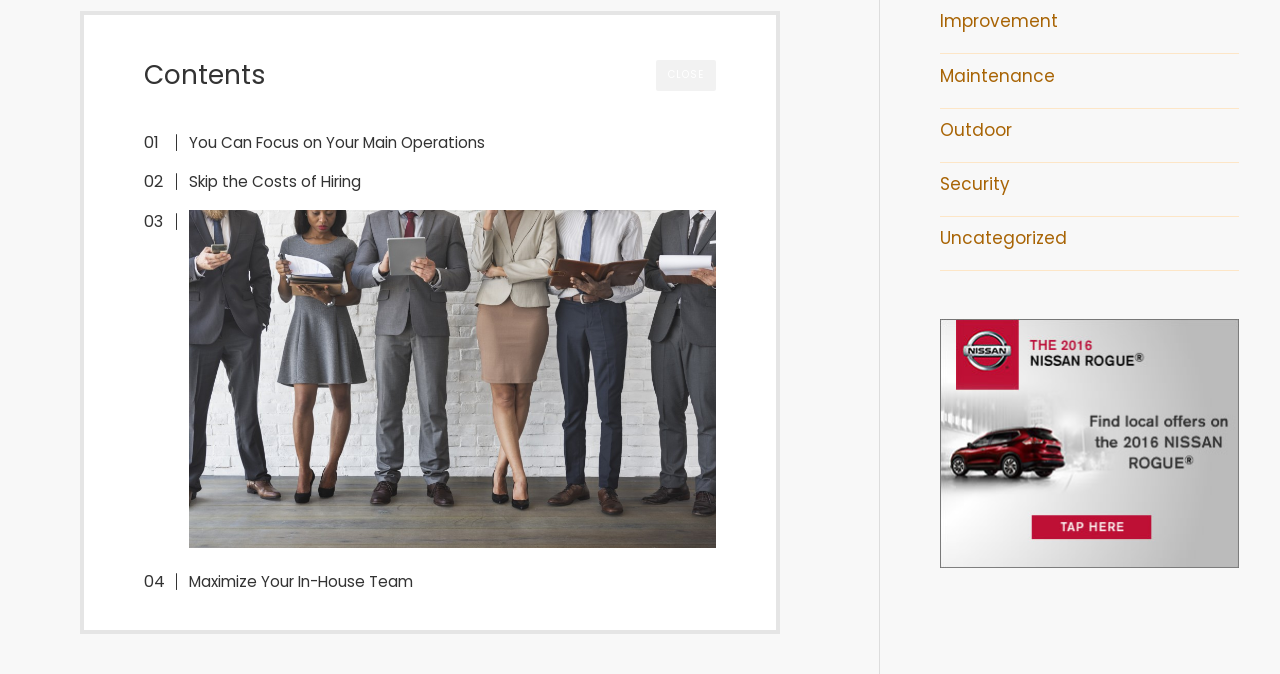By analyzing the image, answer the following question with a detailed response: What is the purpose of the 'Hiring' link?

The 'Hiring' link is located below the text 'Skip the Costs of Hiring', suggesting that it is related to the topic of hiring employees or outsourcing tasks. The purpose of this link is likely to provide more information or resources about hiring, such as tips or best practices.